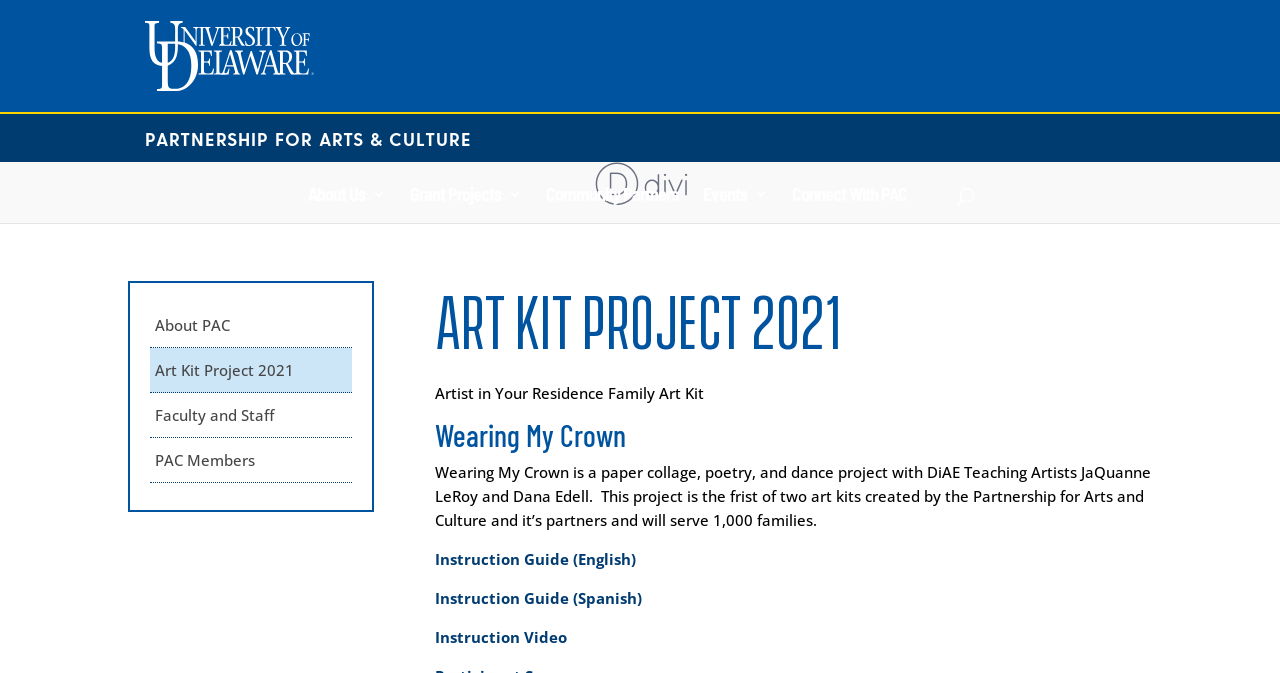Can you give a detailed response to the following question using the information from the image? How many families will the 'Wearing My Crown' project serve?

I found the answer by reading the text associated with the 'Wearing My Crown' heading, which states that the project 'will serve 1,000 families'.